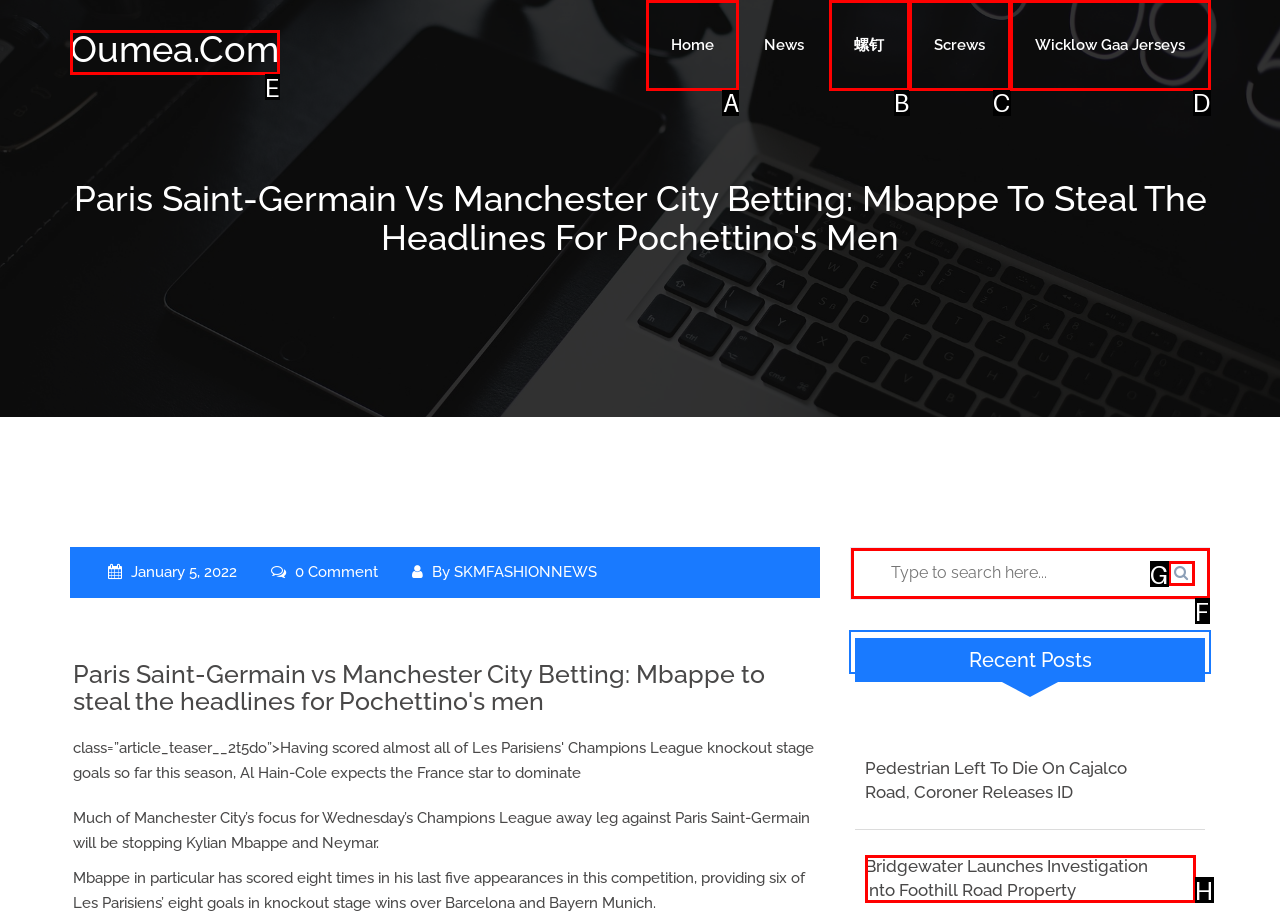Determine which HTML element should be clicked for this task: Click on the Home link
Provide the option's letter from the available choices.

A